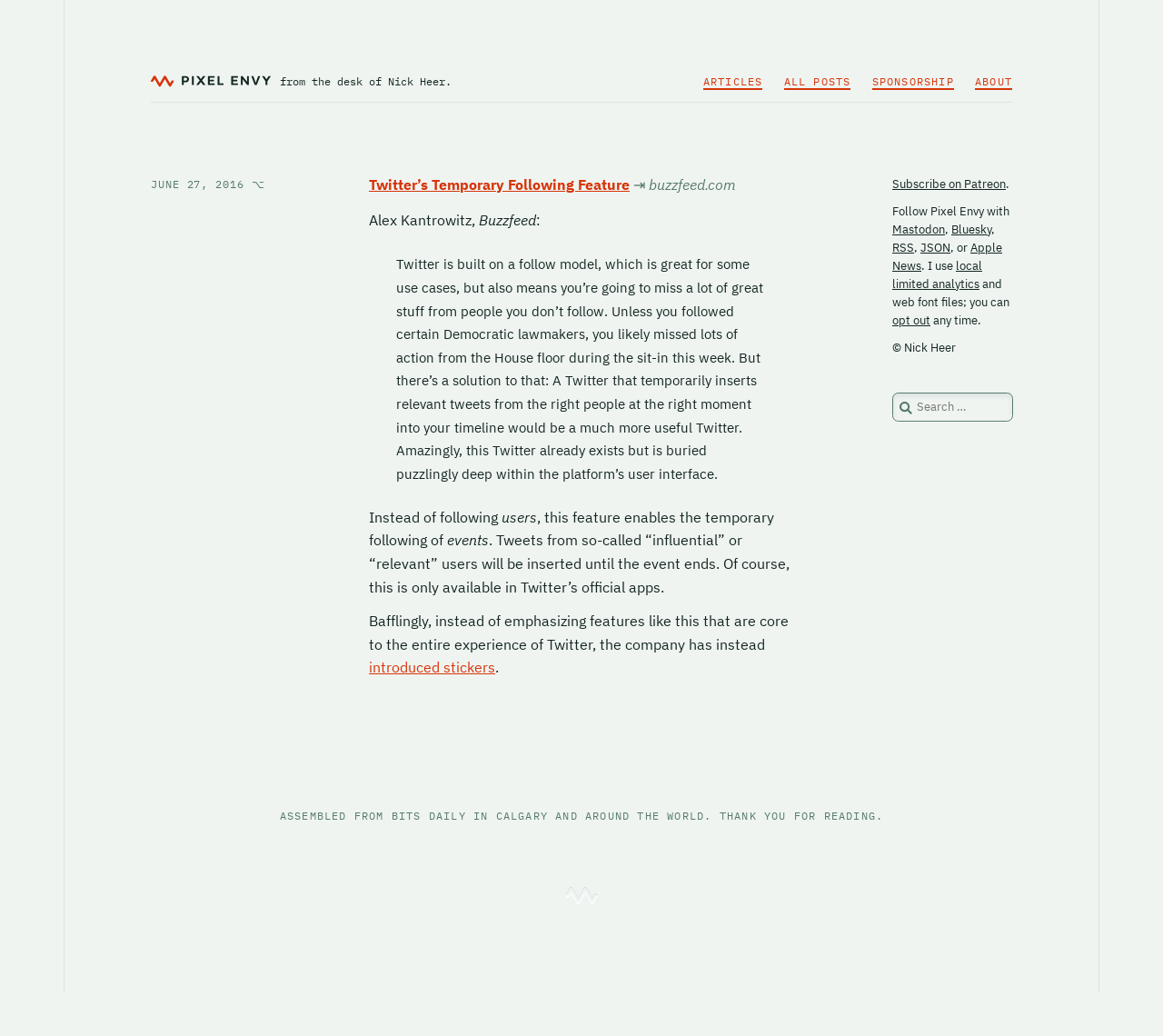From the element description: "local limited analytics", extract the bounding box coordinates of the UI element. The coordinates should be expressed as four float numbers between 0 and 1, in the order [left, top, right, bottom].

[0.767, 0.249, 0.845, 0.281]